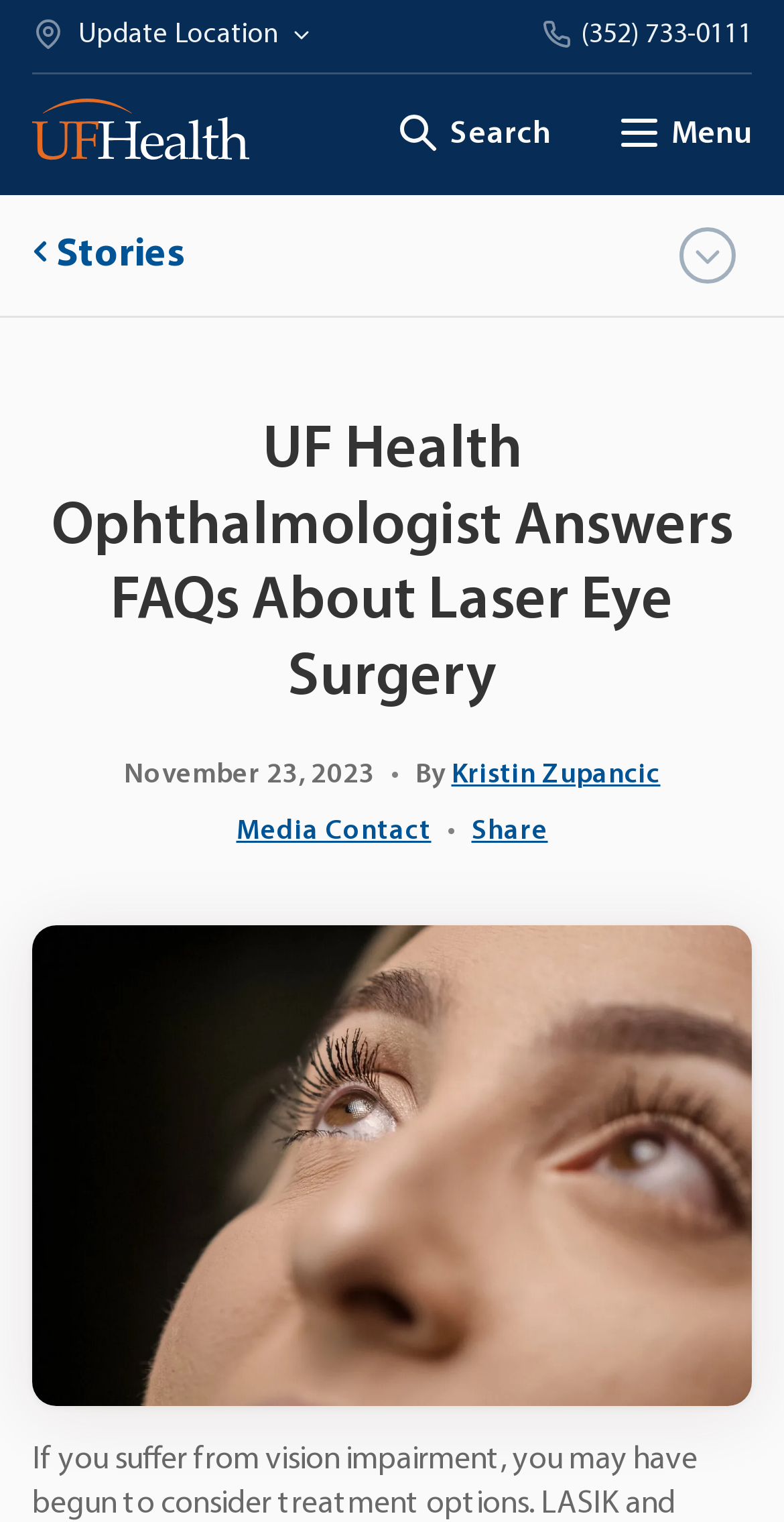Provide a thorough description of the webpage's content and layout.

The webpage is about LASIK and photorefractive keratectomy (PRK) treatment options for vision impairment, featuring an ophthalmologist answering FAQs about laser eye surgery. 

At the top left, there is a details element with a disclosure triangle labeled "Update Location". Next to it, on the top right, is a phone number link "(352) 733-0111" and a link to "UF Health Home". 

In the middle top section, there are three buttons: "Toggle site search" with a "Search" label, "Toggle main menu" with a "Menu" label, and a navigation menu with a "Stories" link and a "Toggle Stories Menu" button.

Below the top section, there is a header with the title "UF Health Ophthalmologist Answers FAQs About Laser Eye Surgery" and a date "November 23, 2023". The author's name "Kristin Zupancic" is mentioned, along with links to "Media Contact" and "Share". 

The main content of the webpage is accompanied by a large image of a woman looking up, taking up most of the bottom section of the page.